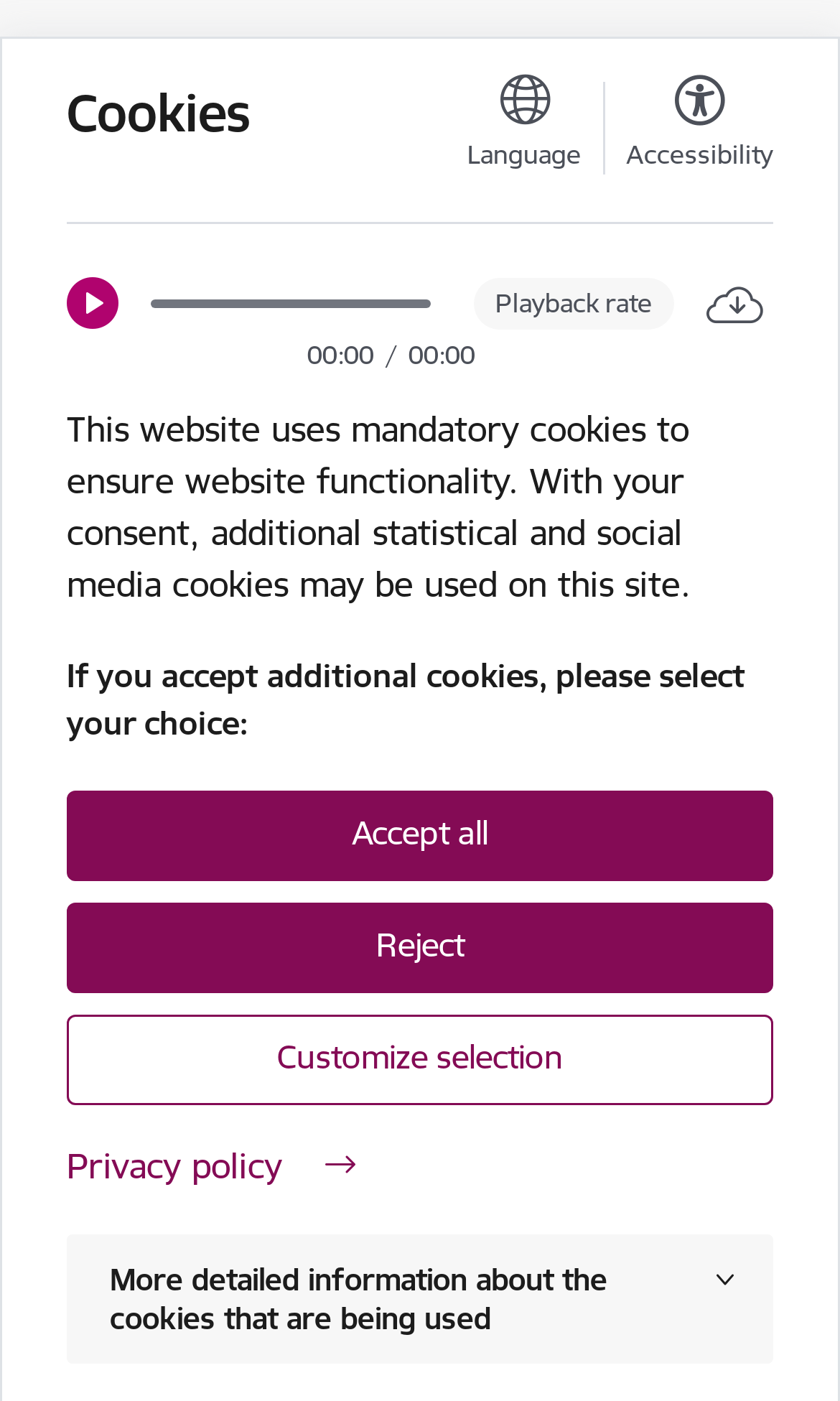Using the information in the image, give a detailed answer to the following question: What is the language selection option?

I found the language selection option by looking at the top-right corner of the webpage, where I saw a static text element labeled 'Language'.